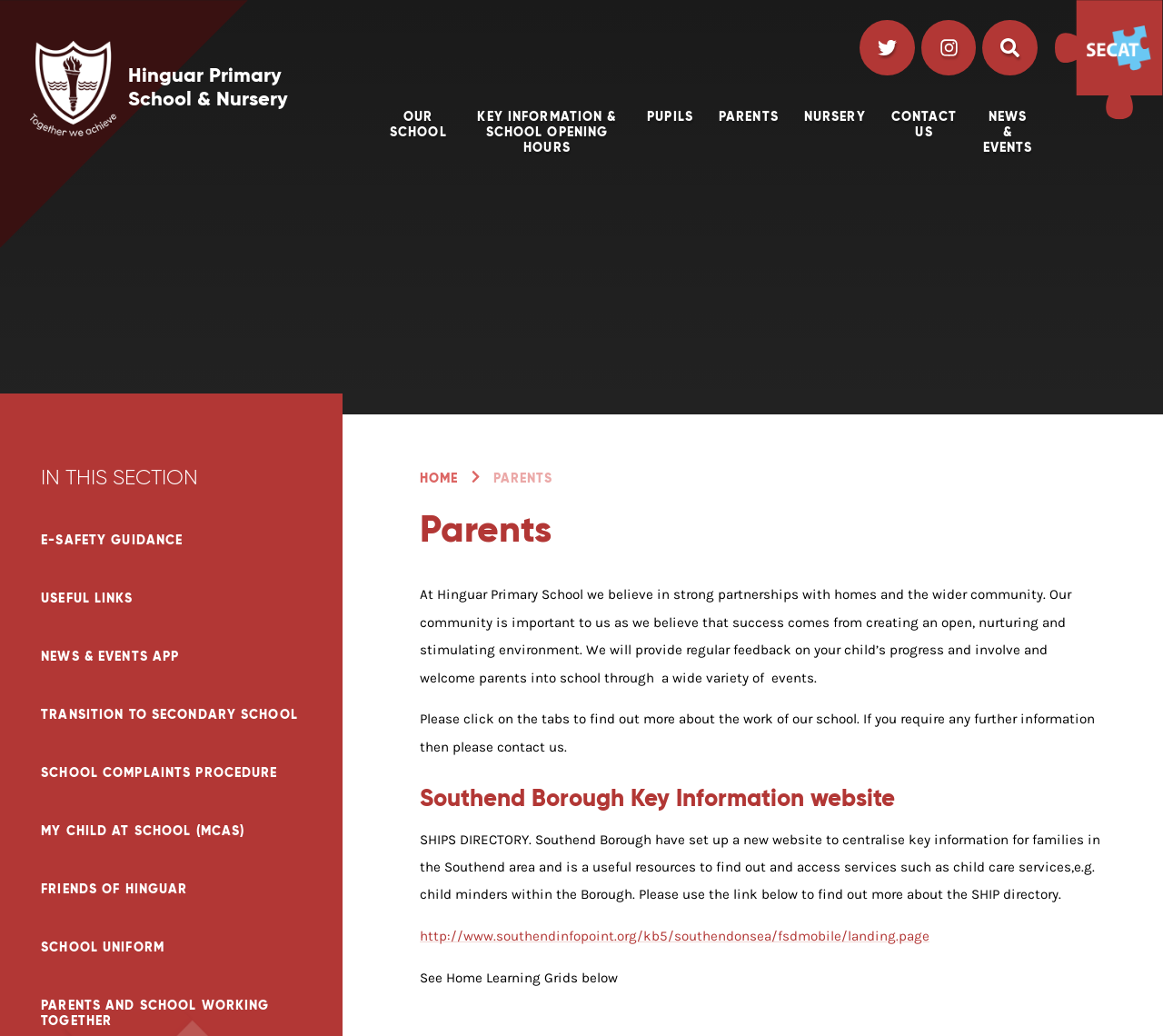Please identify the bounding box coordinates of the area I need to click to accomplish the following instruction: "Read the 'LATEST ENTERTAINMENT NEWS'".

None